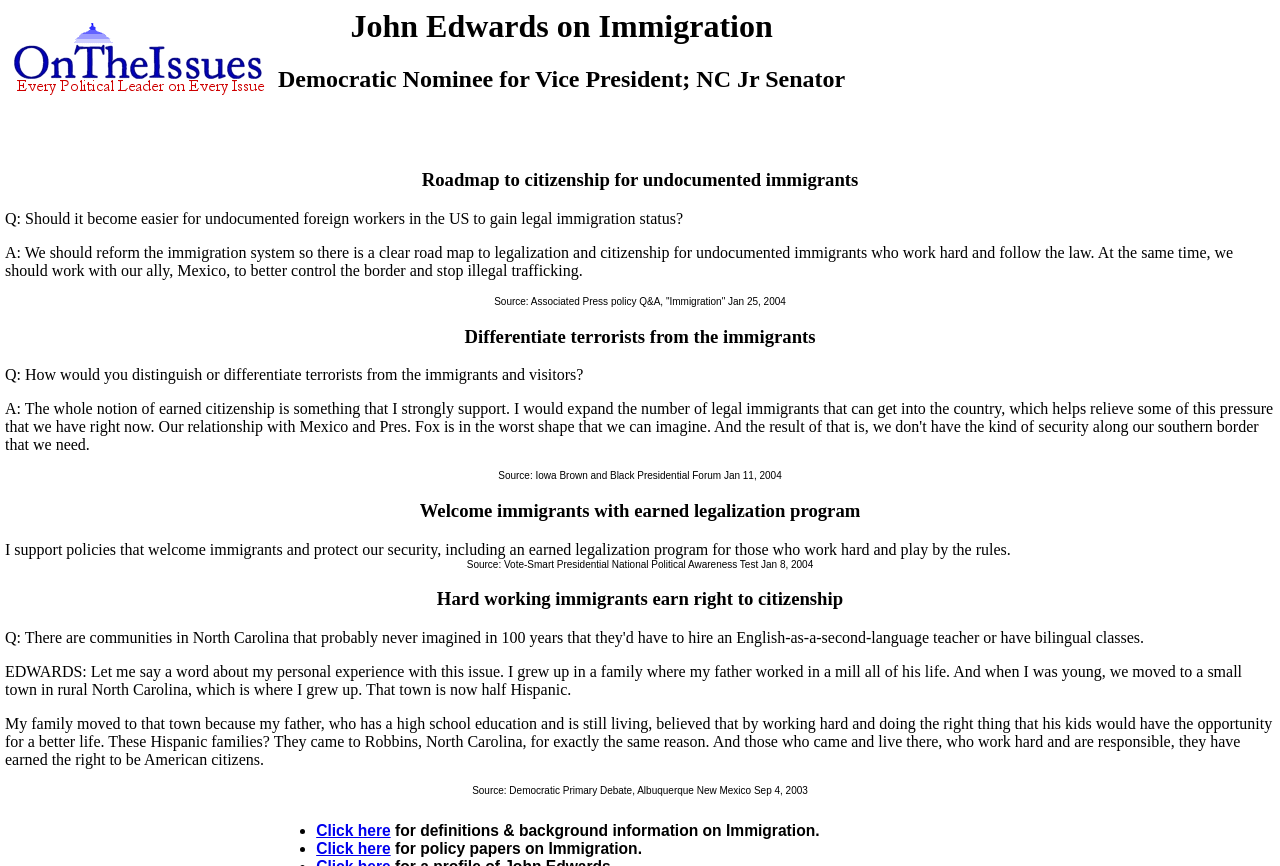Write an exhaustive caption that covers the webpage's main aspects.

The webpage is about John Edwards' stance on immigration. At the top, there is a logo of OnTheIssues on the left and a heading that reads "John Edwards on Immigration Democratic Nominee for Vice President; NC Jr Senator" on the right. Below this, there is a heading that says "Roadmap to citizenship for undocumented immigrants".

The main content of the webpage is divided into four sections, each with a heading and a question-and-answer format. The first section is about providing a roadmap to citizenship for undocumented immigrants, with a quote from John Edwards on reforming the immigration system. The second section is about differentiating terrorists from immigrants, with a quote from John Edwards on distinguishing between the two. The third section is about welcoming immigrants with an earned legalization program, with a quote from John Edwards on supporting policies that welcome immigrants. The fourth section is about hardworking immigrants earning the right to citizenship, with a personal anecdote from John Edwards about his experience with Hispanic families in North Carolina.

Each section has a heading, a question, and a quote or statement from John Edwards. There are also sources cited for each quote, with links to policy papers on immigration at the bottom of the page.